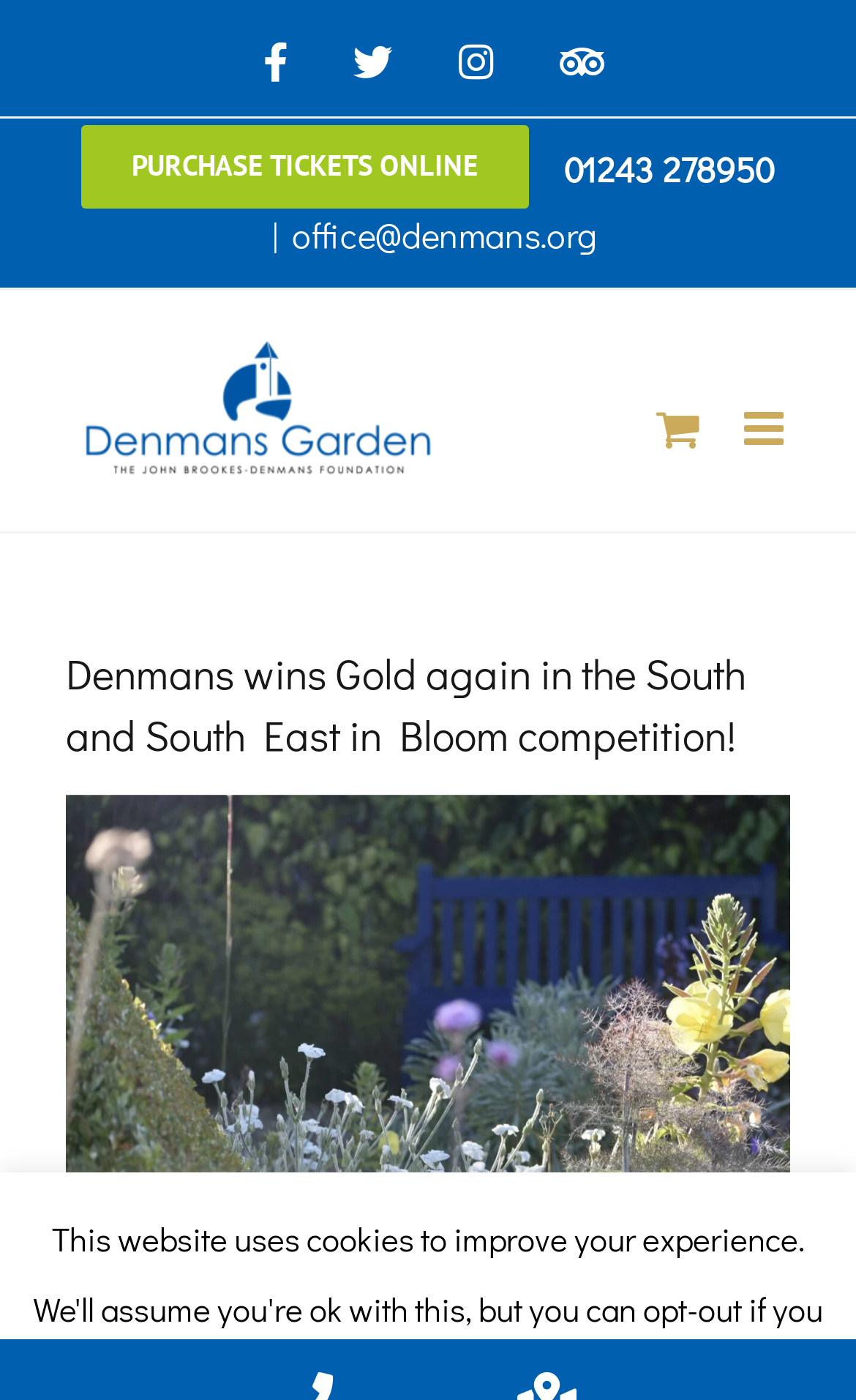Please identify the bounding box coordinates of the clickable region that I should interact with to perform the following instruction: "Contact via email". The coordinates should be expressed as four float numbers between 0 and 1, i.e., [left, top, right, bottom].

[0.341, 0.15, 0.697, 0.183]